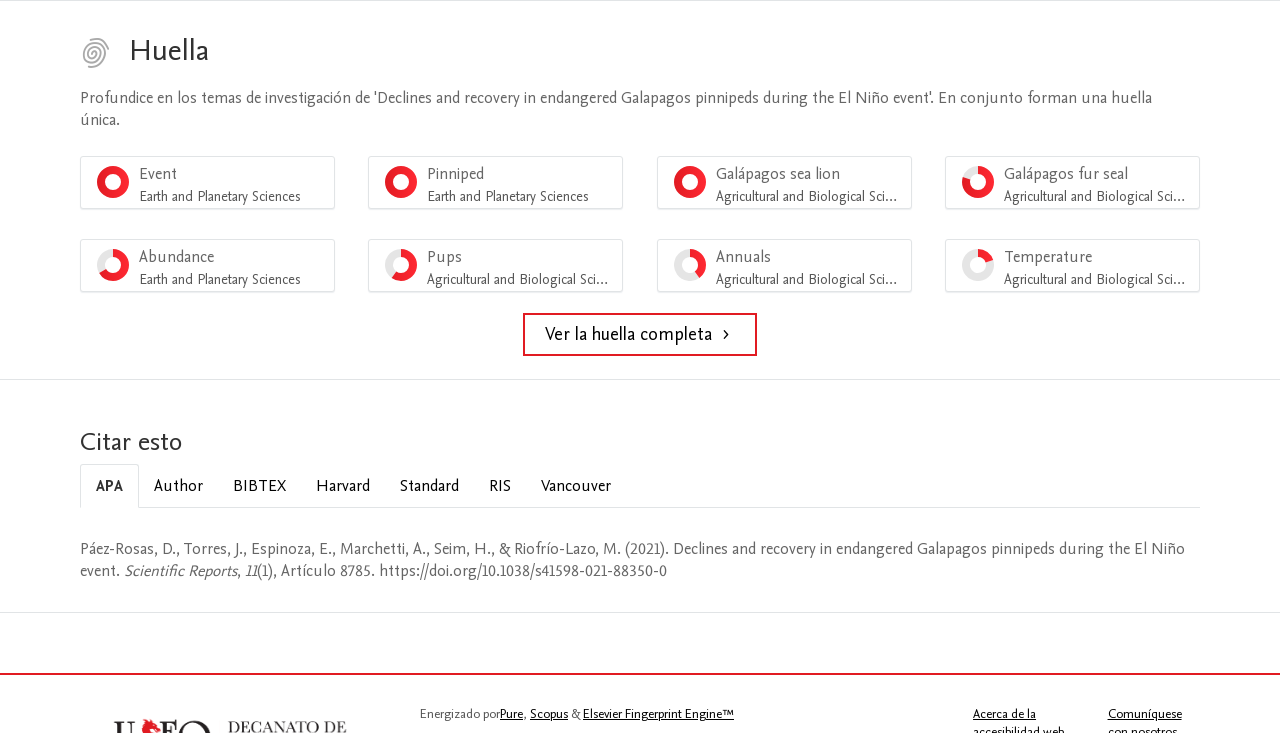Extract the bounding box of the UI element described as: "Ver la huella completa".

[0.409, 0.427, 0.591, 0.486]